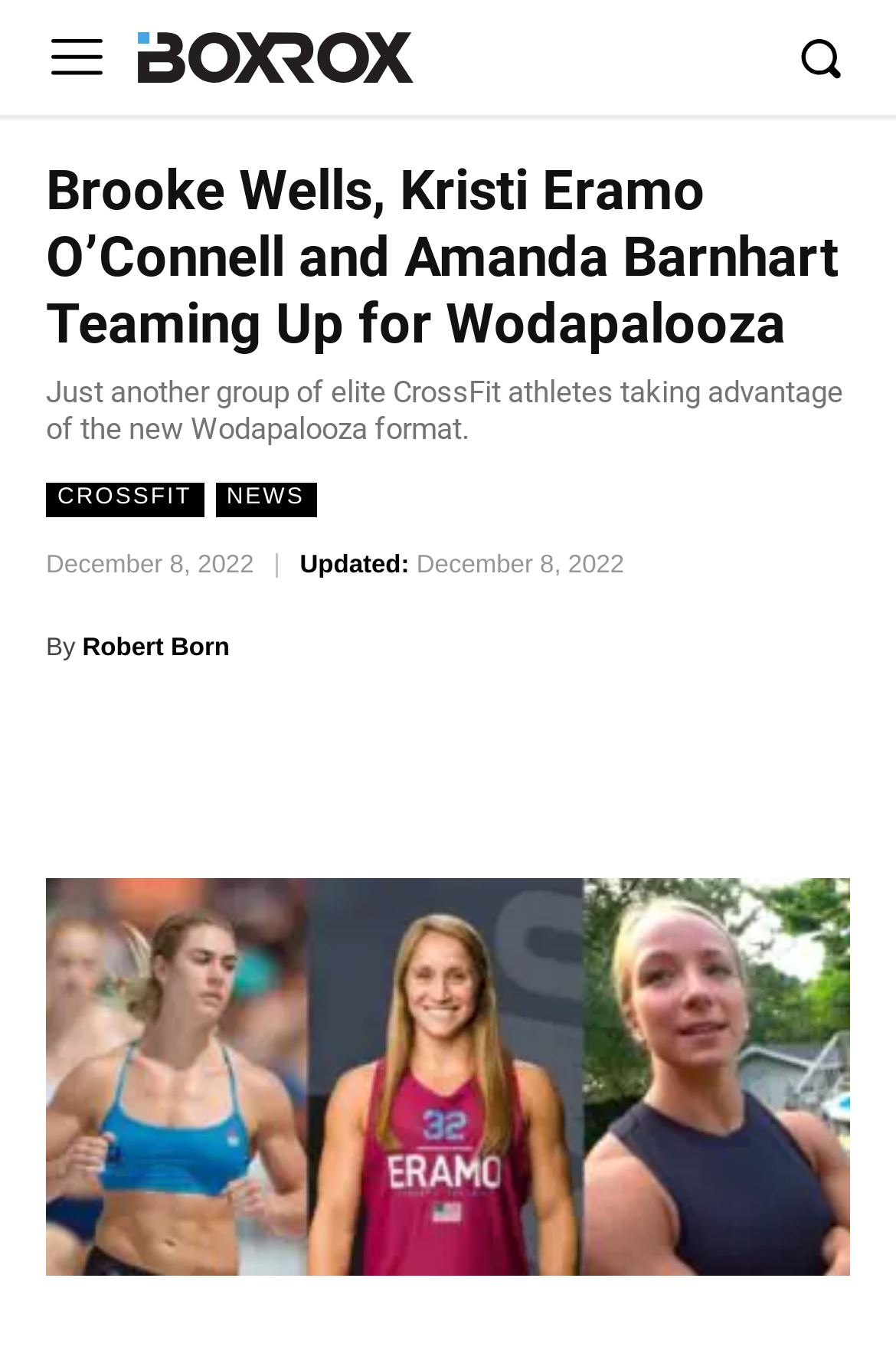Based on the provided description, "Robert Born", find the bounding box of the corresponding UI element in the screenshot.

[0.092, 0.455, 0.256, 0.506]